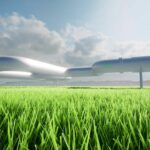Elaborate on the image by describing it in detail.

This image depicts a futuristic hydrogen pipeline set against a lush green landscape, symbolizing the integration of sustainable energy solutions within the environment. The sleek, curved design of the pipeline contrasts with the vibrant grass, suggesting an innovative approach to energy transport that aligns with ecological values. Sunlight filters through the clouds, highlighting the cutting-edge technology of hydrogen infrastructure, which aims to support clean energy initiatives. This visual representation aligns with recent discussions in hydrogen fuel news, particularly concerning advancements in hydrogen transportation and its potential benefits for heavy-duty applications and sustainable energy frameworks.